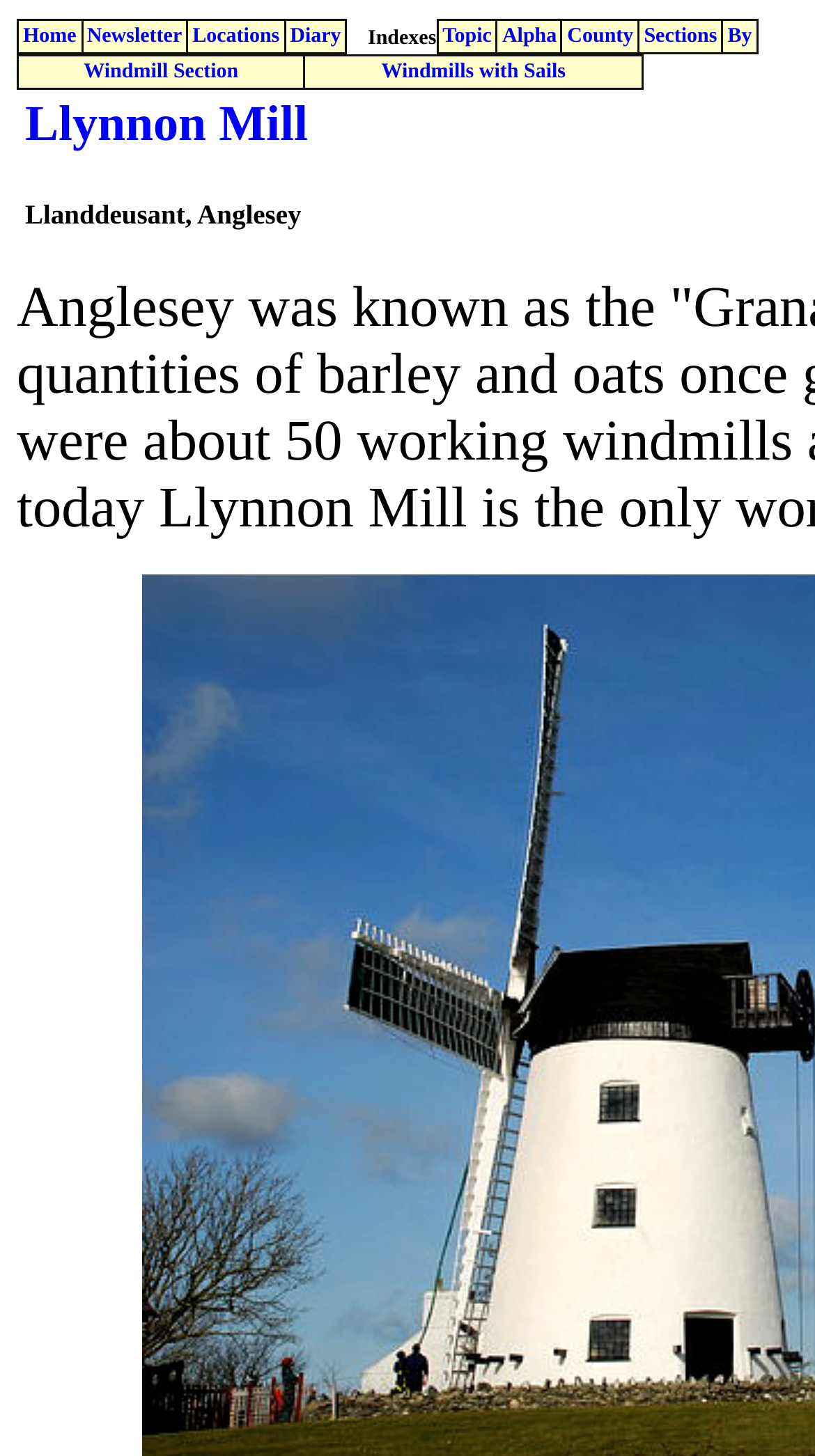What is the first link in the middle section?
Answer the question with a single word or phrase, referring to the image.

Topic